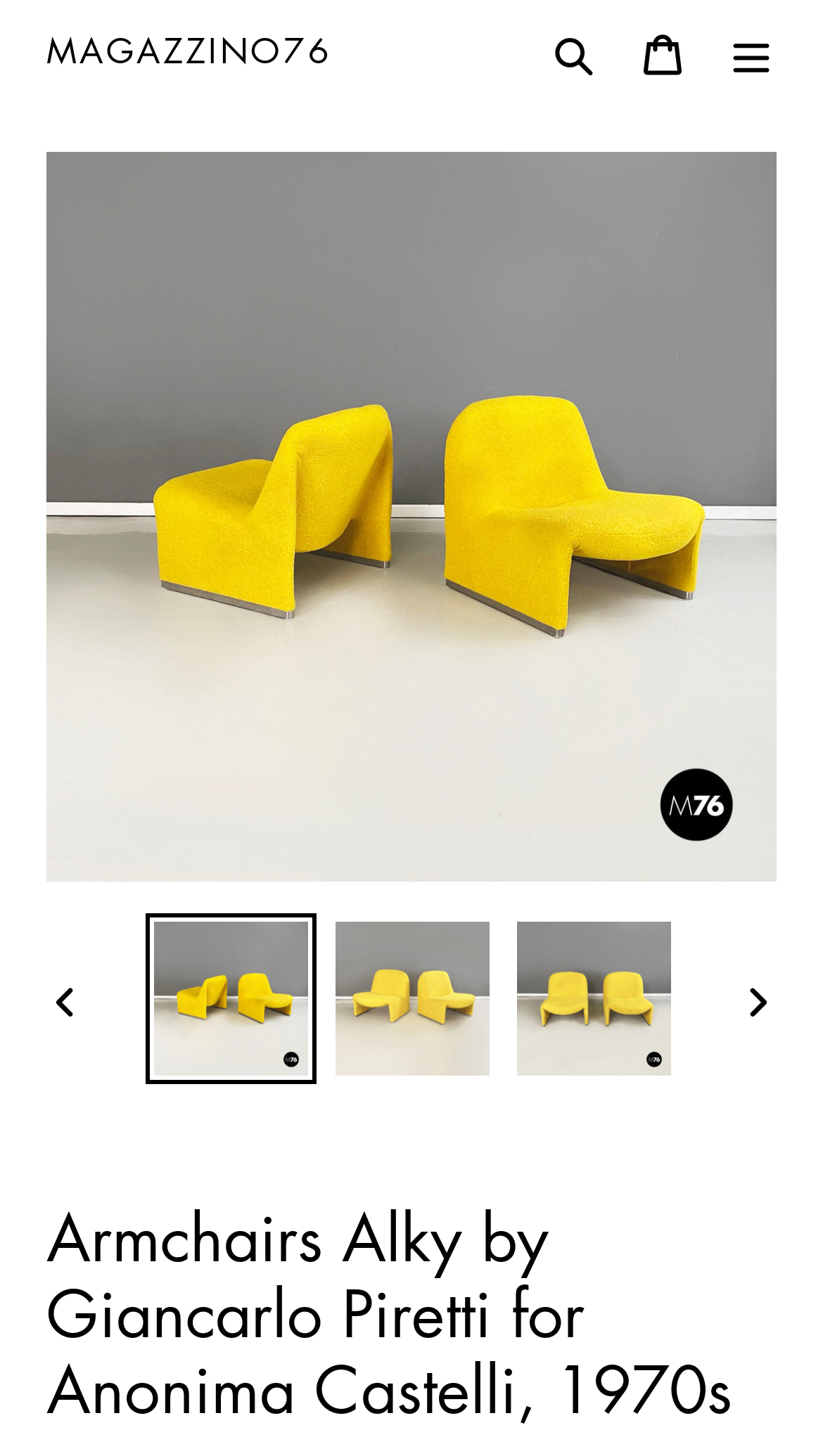What is the name of the website?
Answer the question in a detailed and comprehensive manner.

I found the link 'MAGAZZINO76' at the top of the webpage, which indicates that Magazzino76 is the name of the website.